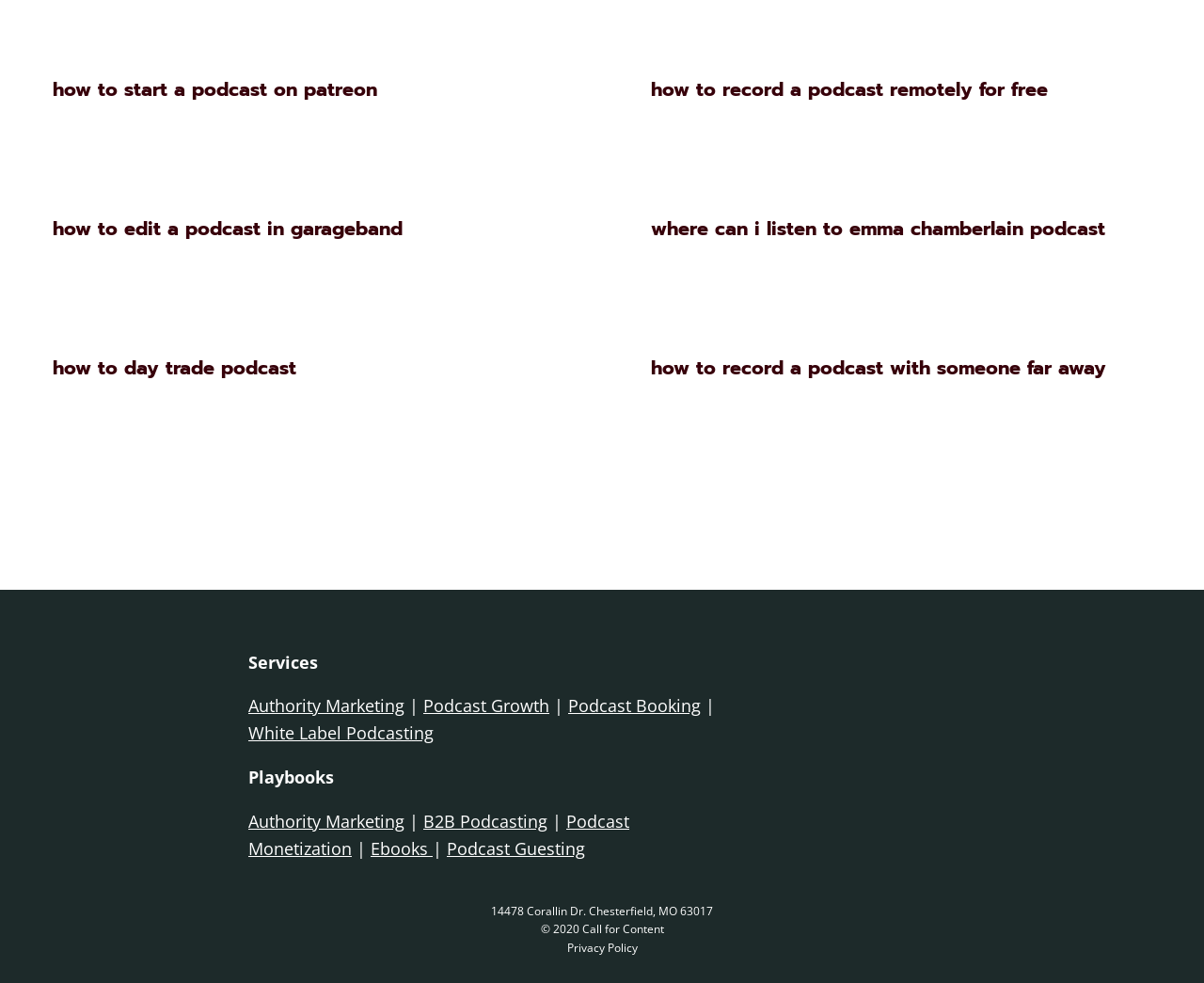Show the bounding box coordinates for the HTML element as described: "White Label Podcasting".

[0.206, 0.734, 0.36, 0.757]